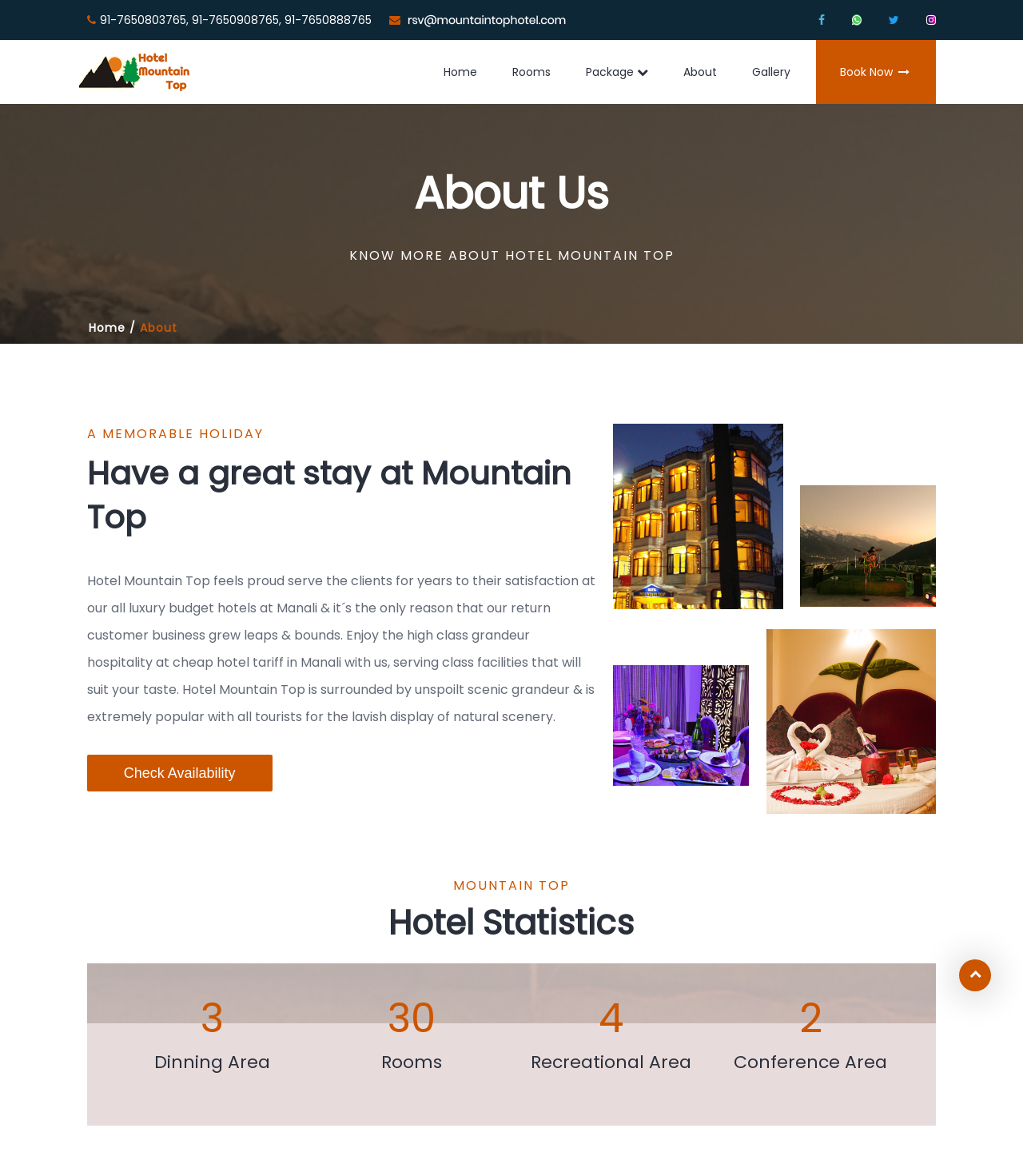Can you find the bounding box coordinates for the element to click on to achieve the instruction: "Book a room"?

[0.798, 0.034, 0.915, 0.088]